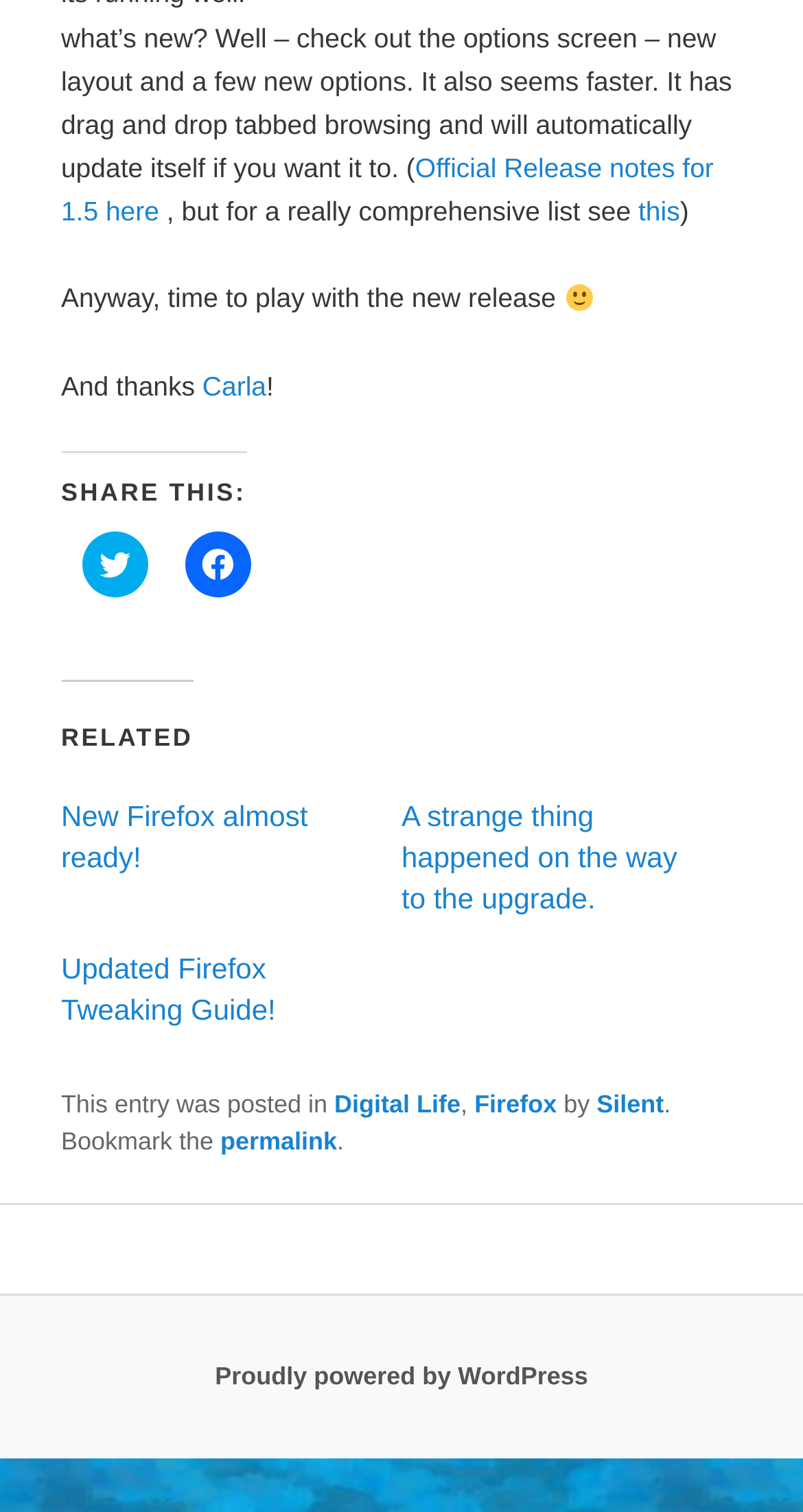Locate the bounding box of the UI element described by: "Firefox" in the given webpage screenshot.

[0.591, 0.721, 0.693, 0.74]